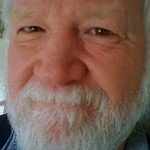Capture every detail in the image and describe it fully.

The image features a close-up portrait of an older man with a friendly expression. He has a white beard and light-colored hair, creating a warm and approachable demeanor. The background appears softly blurred, which helps to focus the viewer's attention on his face. This image is likely associated with the author's profile, as indicated by the label "Rusty Norman," suggesting he may be a contributor or public figure connected to the content discussed in the accompanying text, which touches on various themes such as sports and competition.